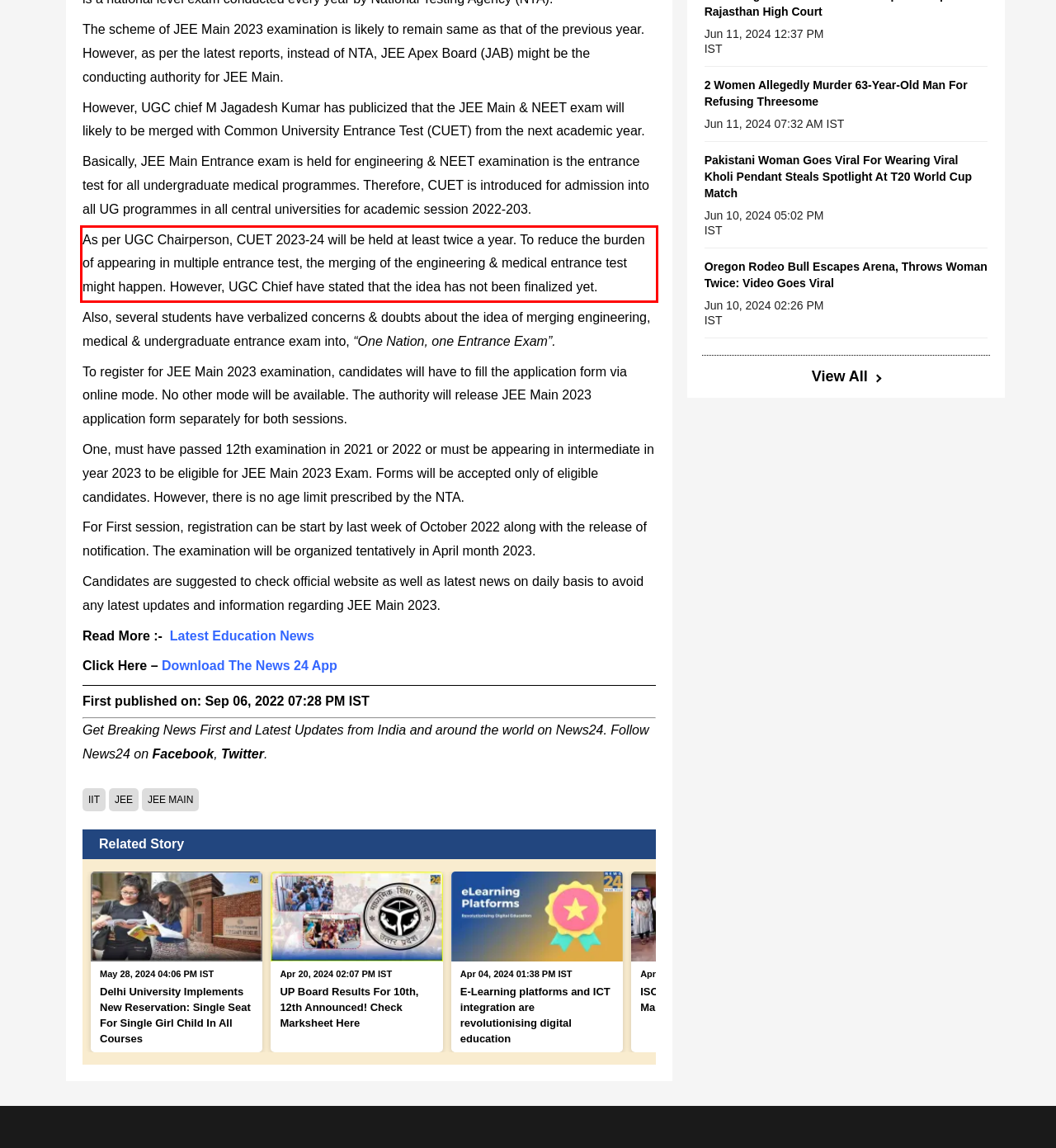There is a screenshot of a webpage with a red bounding box around a UI element. Please use OCR to extract the text within the red bounding box.

As per UGC Chairperson, CUET 2023-24 will be held at least twice a year. To reduce the burden of appearing in multiple entrance test, the merging of the engineering & medical entrance test might happen. However, UGC Chief have stated that the idea has not been finalized yet.